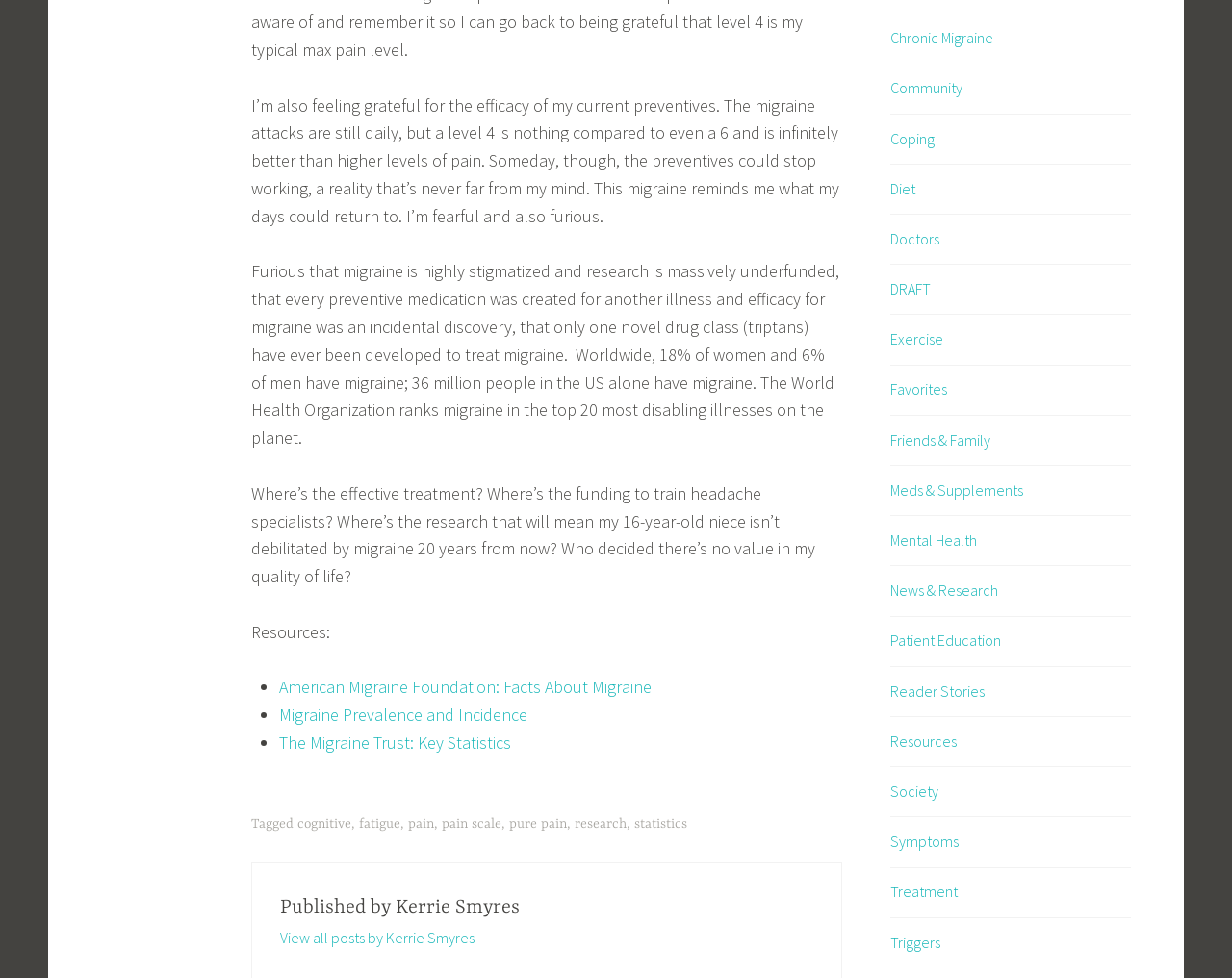Identify the bounding box coordinates for the region of the element that should be clicked to carry out the instruction: "View the abstract of the article". The bounding box coordinates should be four float numbers between 0 and 1, i.e., [left, top, right, bottom].

None